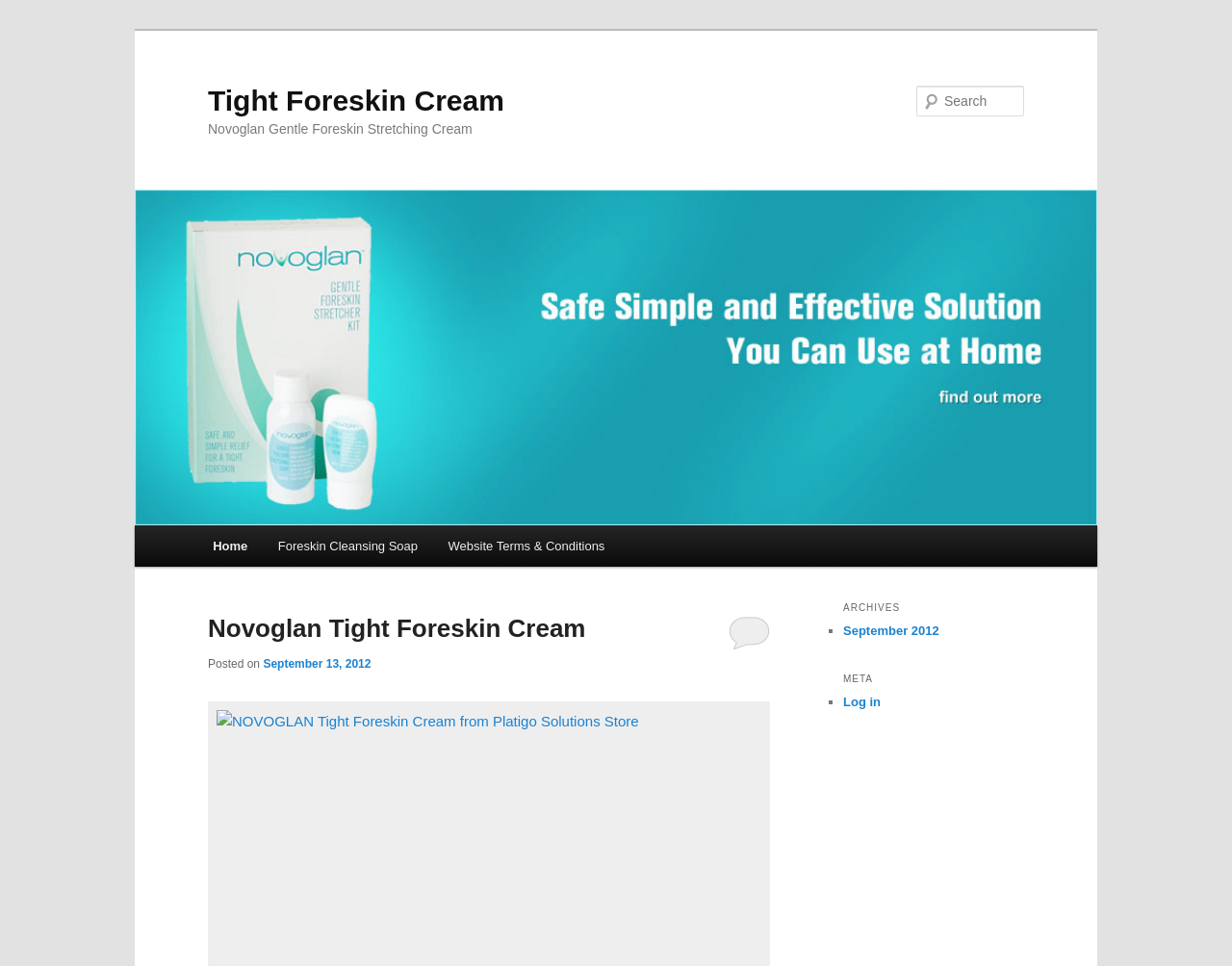Please determine the main heading text of this webpage.

Tight Foreskin Cream